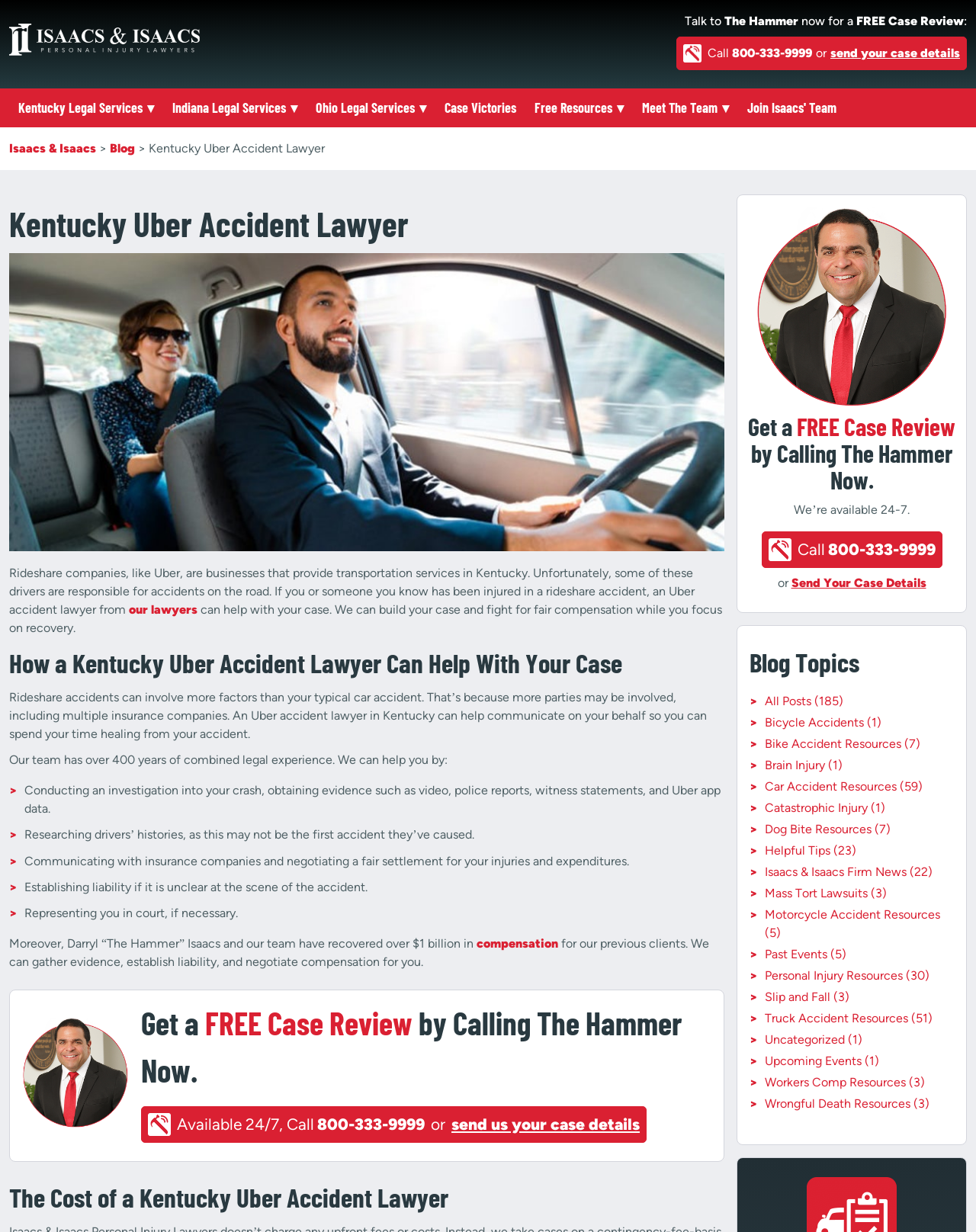Using the details from the image, please elaborate on the following question: How many blog posts are there in total?

The number of blog posts can be found in the 'Blog Topics' section, where it says 'All Posts (185)'.